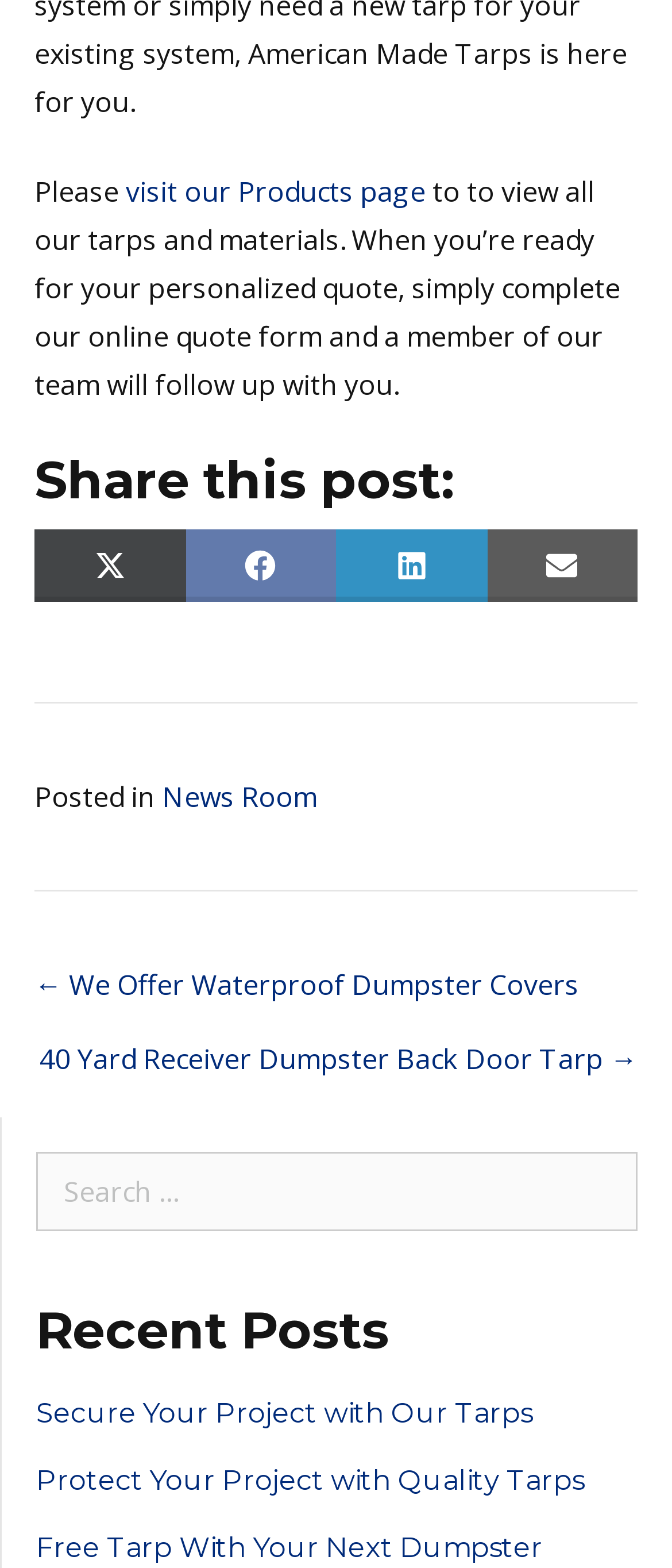Provide the bounding box coordinates for the area that should be clicked to complete the instruction: "visit our Products page".

[0.187, 0.109, 0.633, 0.134]